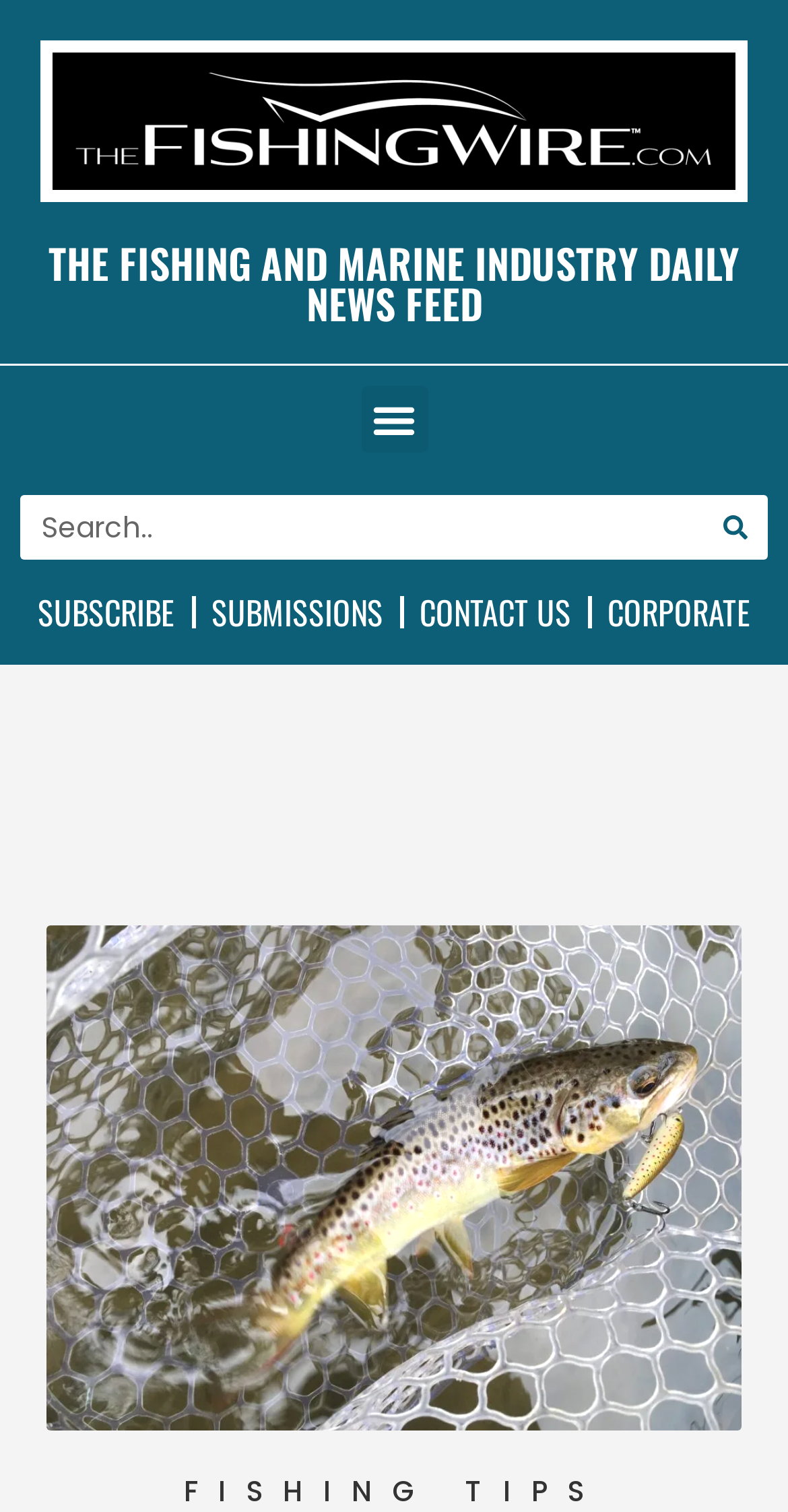Locate and generate the text content of the webpage's heading.

The Versatile Angler: Fishing Hard Baits For Big Winter Trout